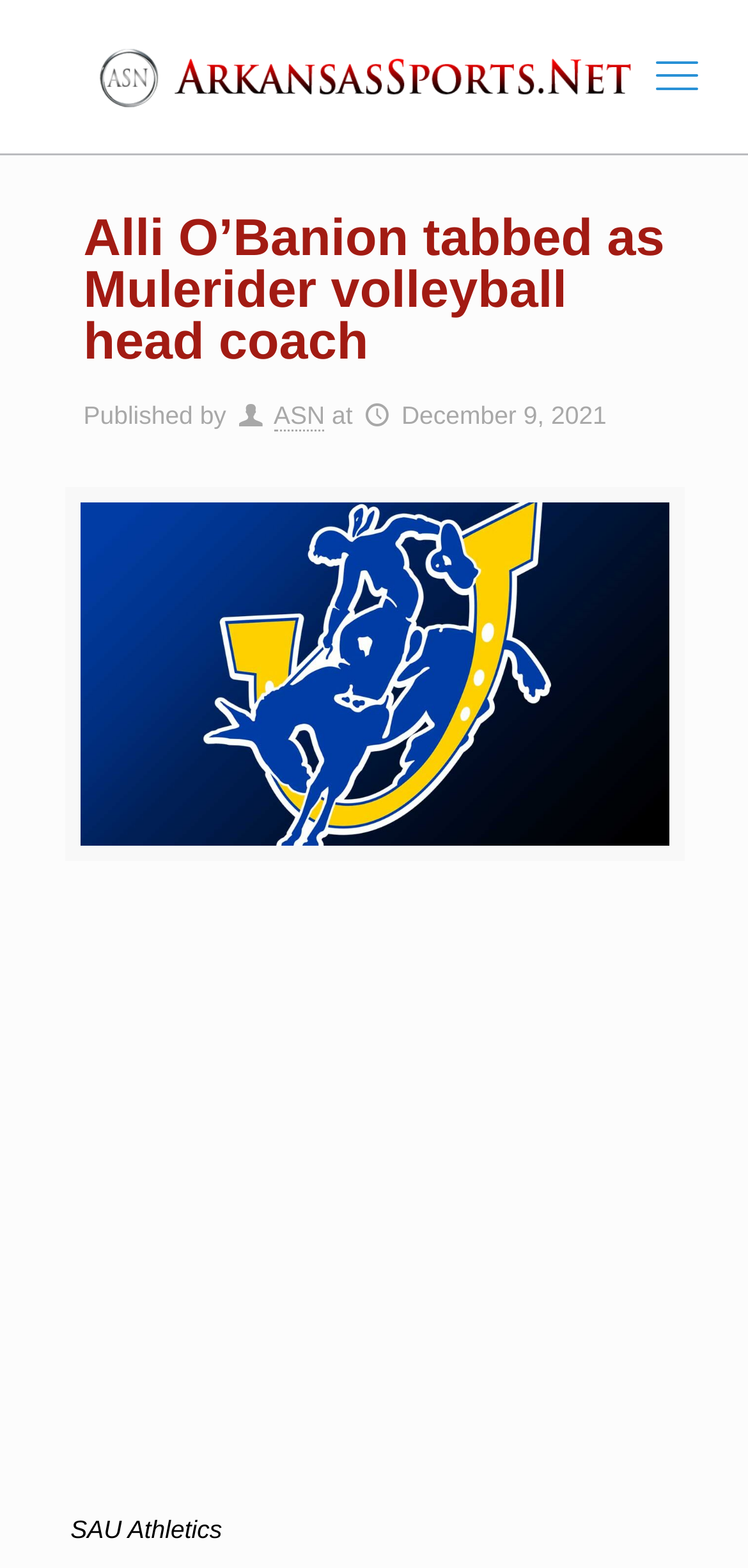Give a one-word or short phrase answer to the question: 
What is the name of the volleyball head coach?

Alli O'Banion